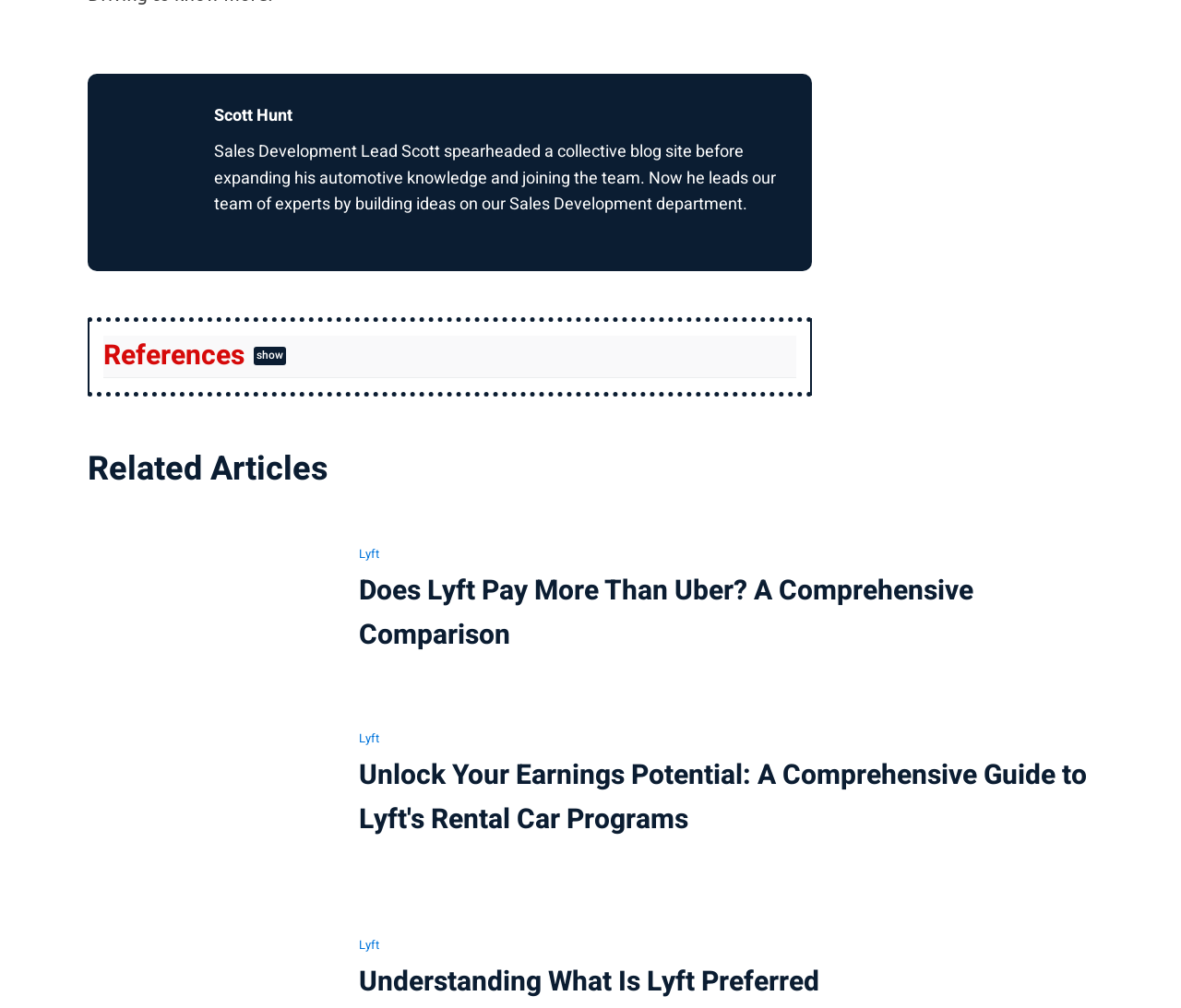Specify the bounding box coordinates for the region that must be clicked to perform the given instruction: "Visit the 'https://help.lyft.com/hc/en-us/articles/360061623553-Healthcare-subsidy' link".

[0.103, 0.391, 0.594, 0.442]